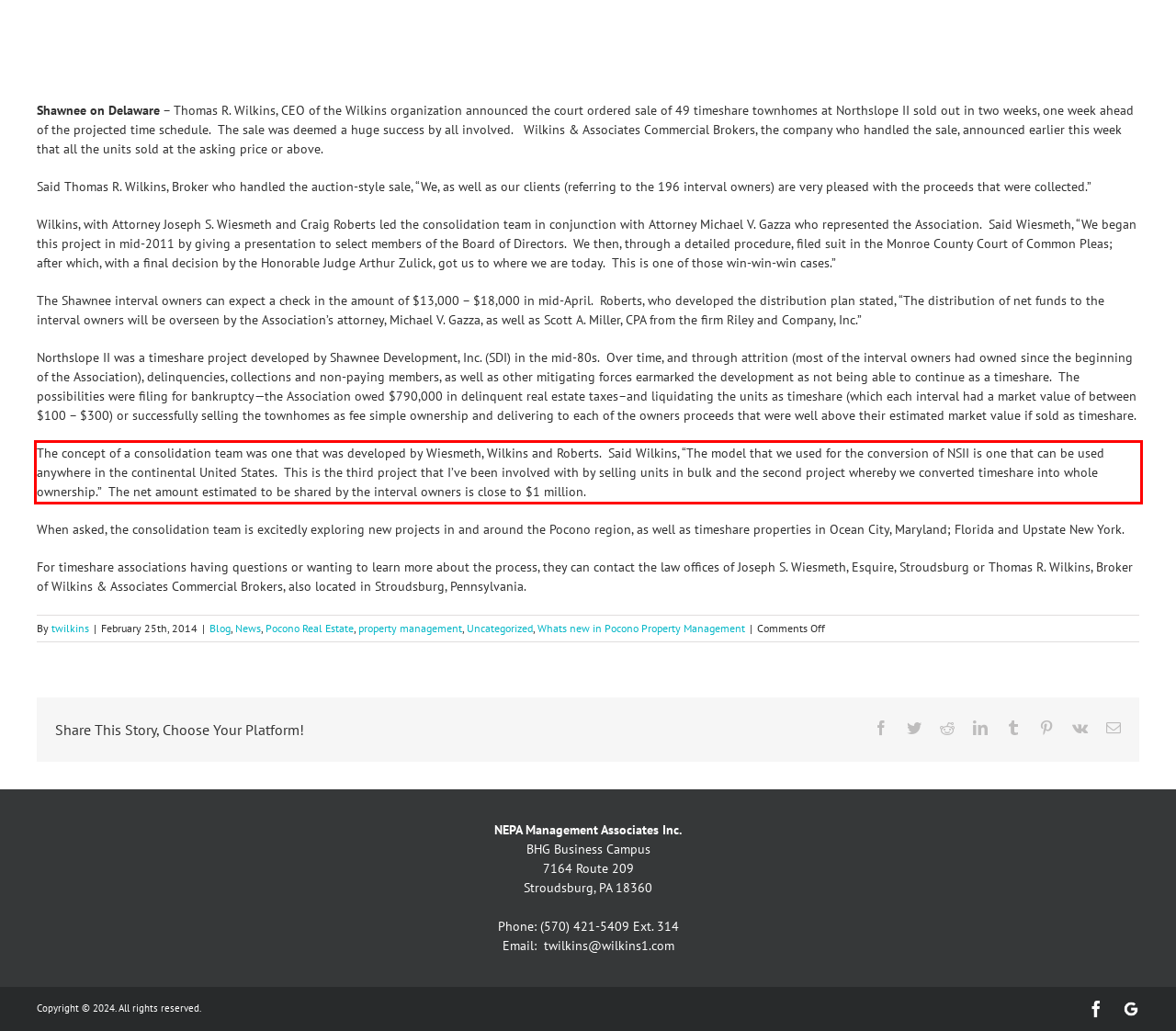Given a screenshot of a webpage containing a red bounding box, perform OCR on the text within this red bounding box and provide the text content.

The concept of a consolidation team was one that was developed by Wiesmeth, Wilkins and Roberts. Said Wilkins, “The model that we used for the conversion of NSII is one that can be used anywhere in the continental United States. This is the third project that I’ve been involved with by selling units in bulk and the second project whereby we converted timeshare into whole ownership.” The net amount estimated to be shared by the interval owners is close to $1 million.